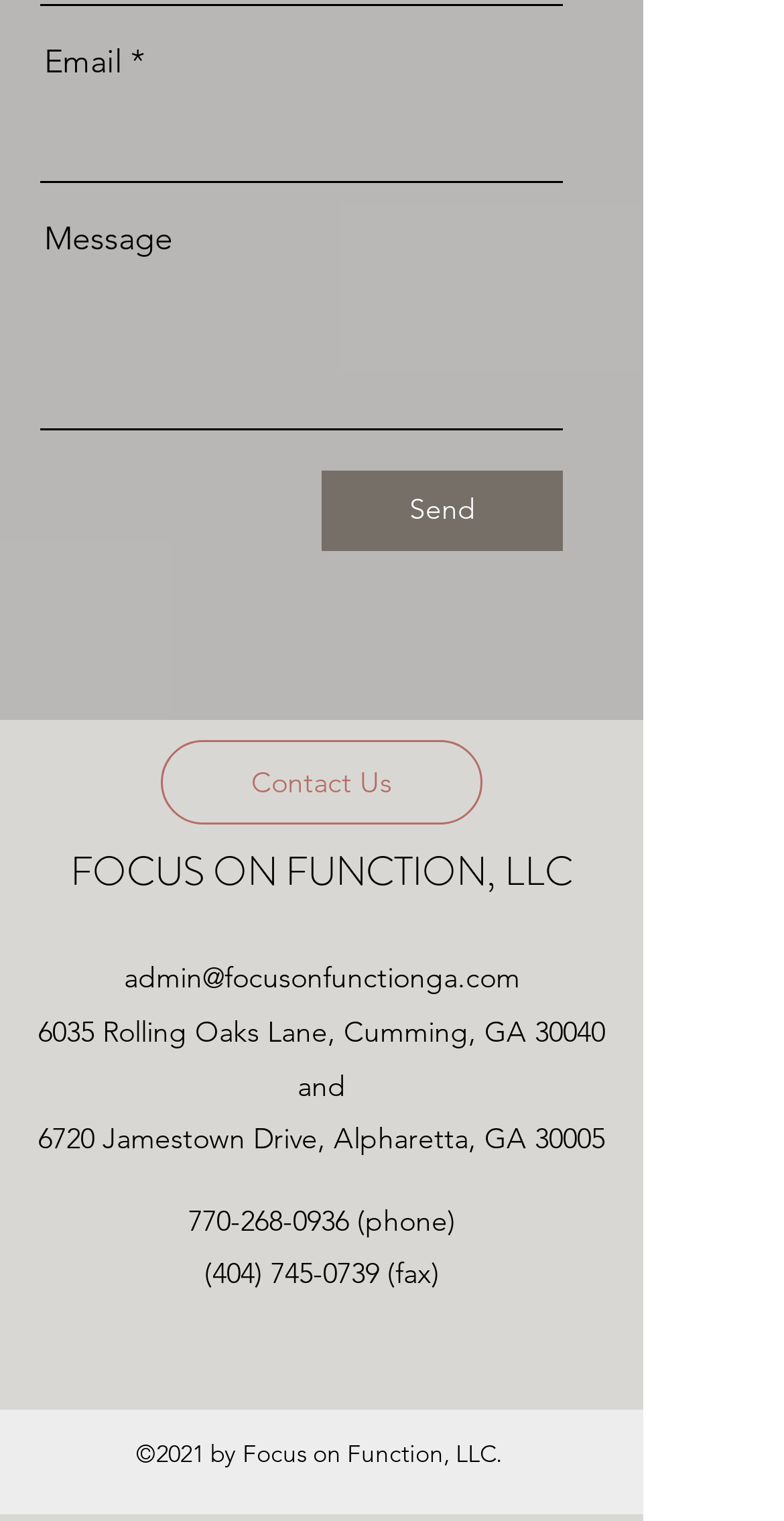What is the company name?
Answer the question with a thorough and detailed explanation.

The company name can be found in the heading element, which is 'FOCUS ON FUNCTION, LLC'. This is also a link element, indicating that it can be clicked to navigate to the company's website or a relevant page.